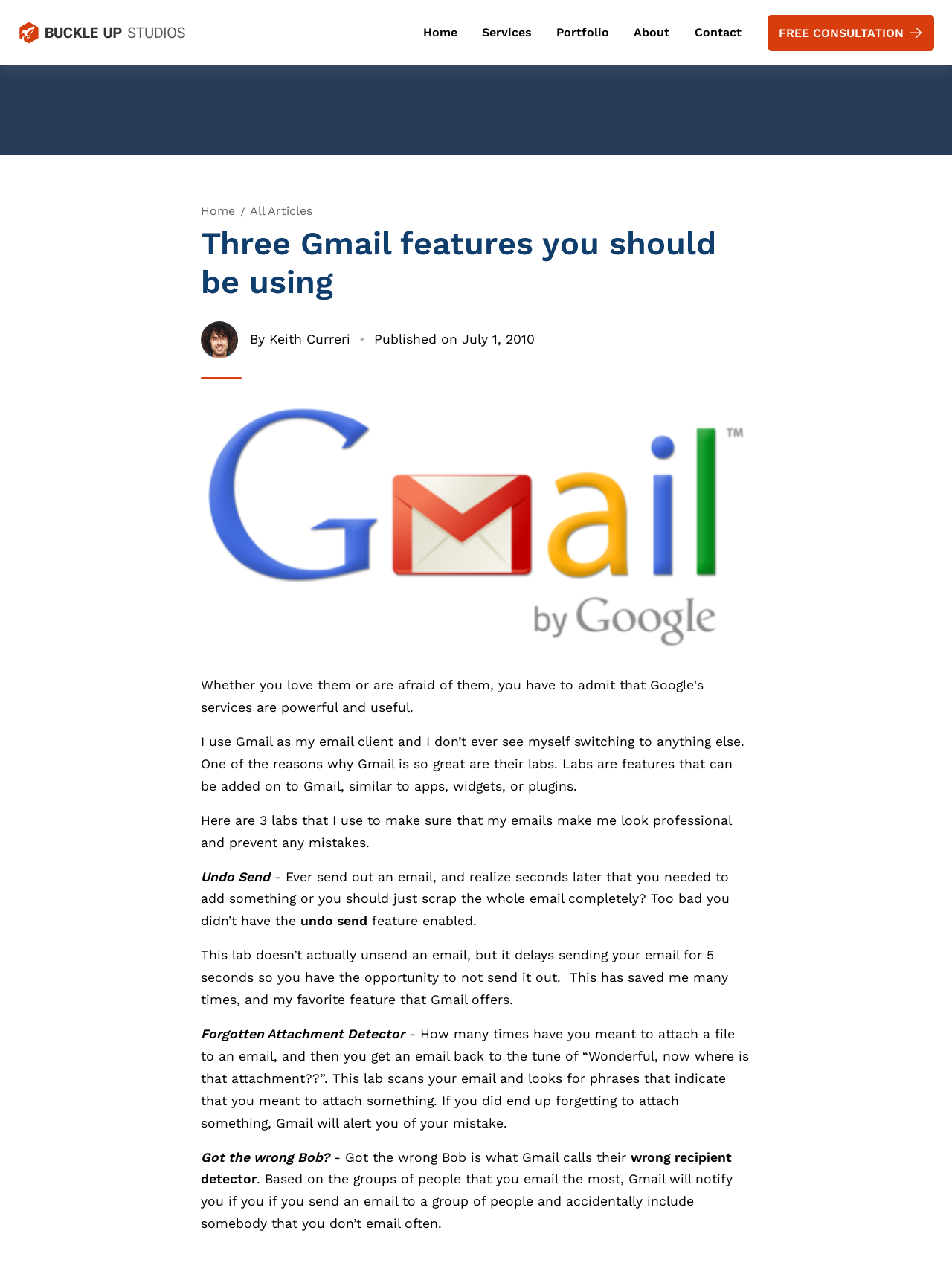What does the 'Forgotten Attachment Detector' lab do?
Look at the screenshot and respond with a single word or phrase.

Scans email for phrases indicating attachment